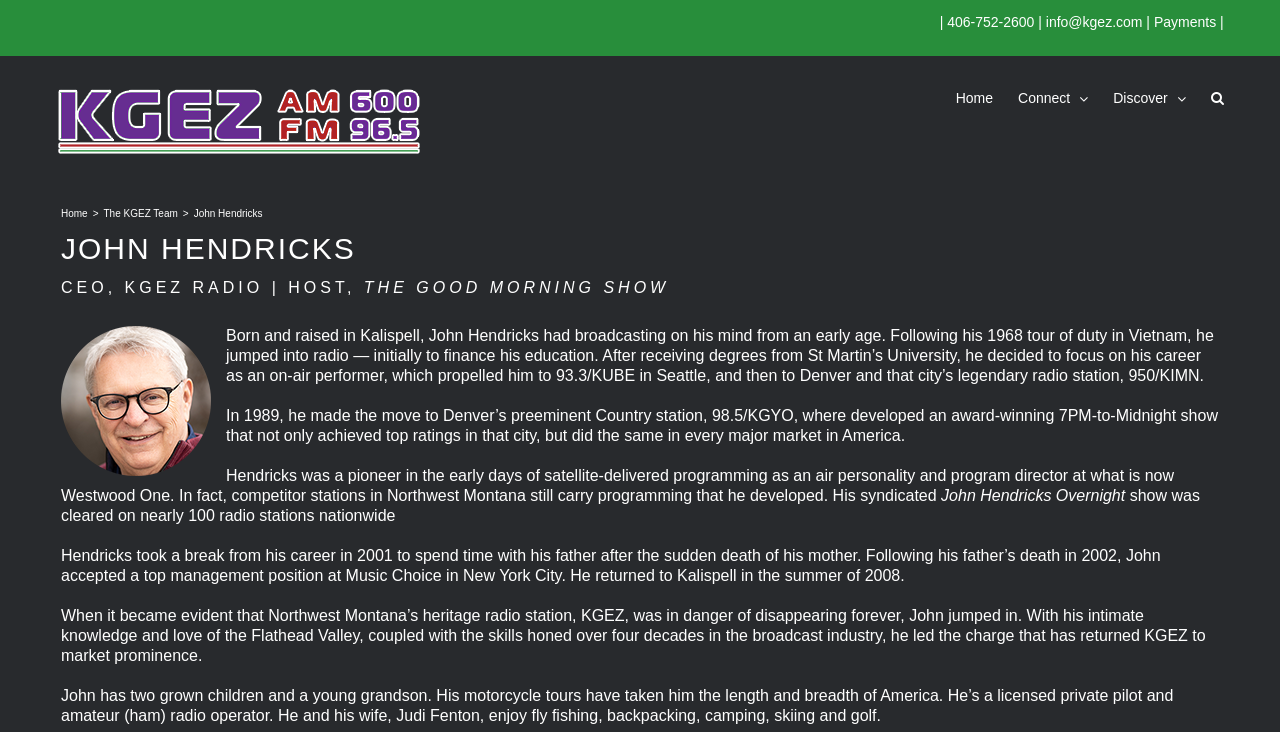Explain the webpage in detail.

This webpage is about John Hendricks, the CEO of KGEZ Radio and host of The Good Morning Show. At the top left corner, there is a KGEZ logo image. Below the logo, there is a navigation menu with links to "Home", "Connect", "Discover", and a search button. 

On the top right corner, there are contact information links, including a phone number, email address, and a link to make payments. 

The main content of the webpage is divided into sections. The first section has a heading with John Hendricks' name and title. Below the heading, there is a subheading that describes his profession. 

The next section is a biography of John Hendricks, which is divided into several paragraphs. The biography starts with his early life, including his childhood in Kalispell and his experience in Vietnam. It then describes his career in radio broadcasting, including his work in Seattle, Denver, and Montana. The biography also mentions his awards and achievements in the industry. 

The final section of the biography talks about John Hendricks' personal life, including his family, hobbies, and interests. 

At the top of the webpage, there is a breadcrumb navigation menu that shows the current page is about John Hendricks, which is a part of "The KGEZ Team" section.